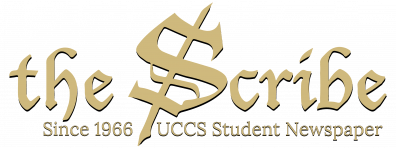What is the significance of the stylized dollar sign in the logo?
Please provide a comprehensive and detailed answer to the question.

The significance of the stylized dollar sign can be understood by reading the description, which explains that the logo elegantly incorporates a stylized dollar sign, emphasizing its name while signifying value and currency in student journalism.